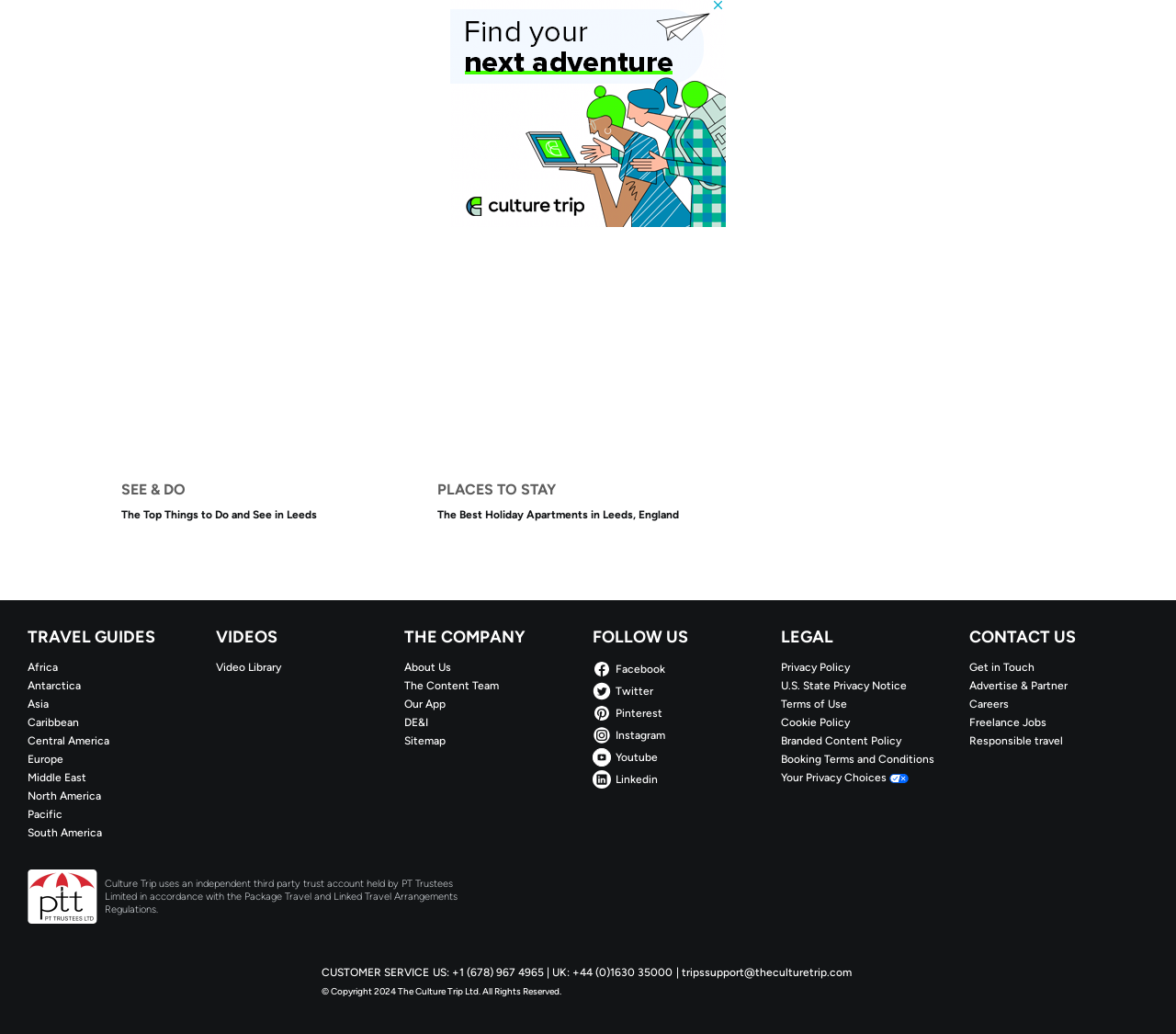What social media platforms can you follow the company on?
Answer the question with a single word or phrase, referring to the image.

Facebook, Twitter, Pinterest, Instagram, Youtube, Linkedin